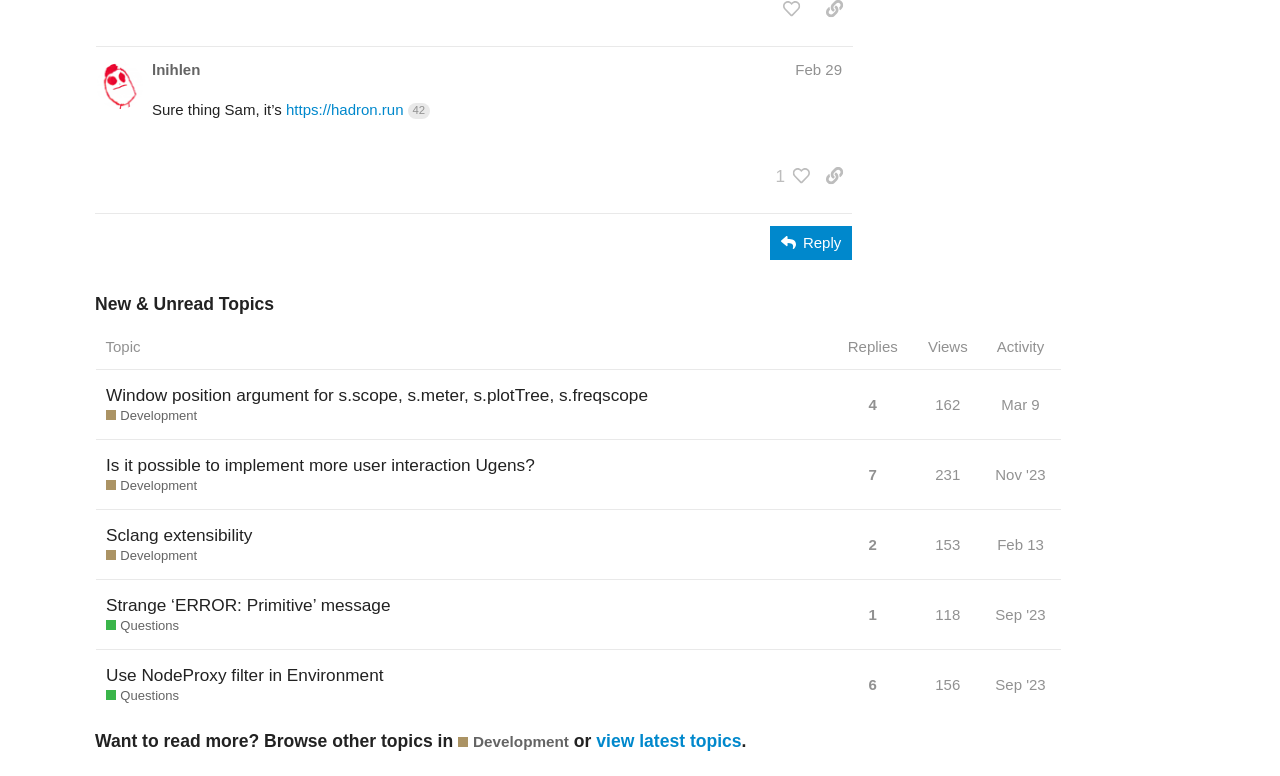Can you provide the bounding box coordinates for the element that should be clicked to implement the instruction: "Click the link 'Development'"?

[0.083, 0.525, 0.154, 0.549]